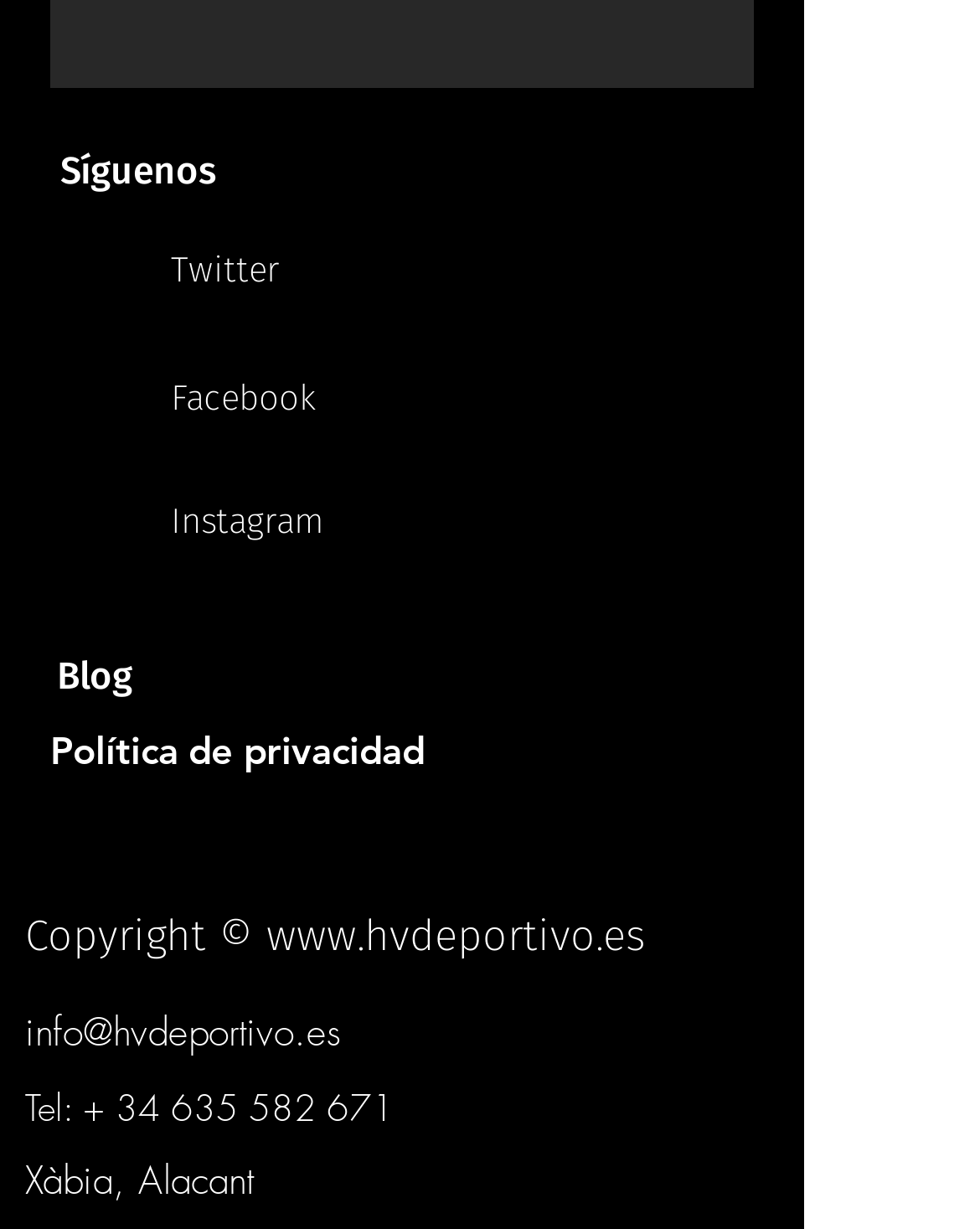Locate the bounding box coordinates of the area you need to click to fulfill this instruction: 'View our privacy policy'. The coordinates must be in the form of four float numbers ranging from 0 to 1: [left, top, right, bottom].

[0.051, 0.593, 0.433, 0.627]